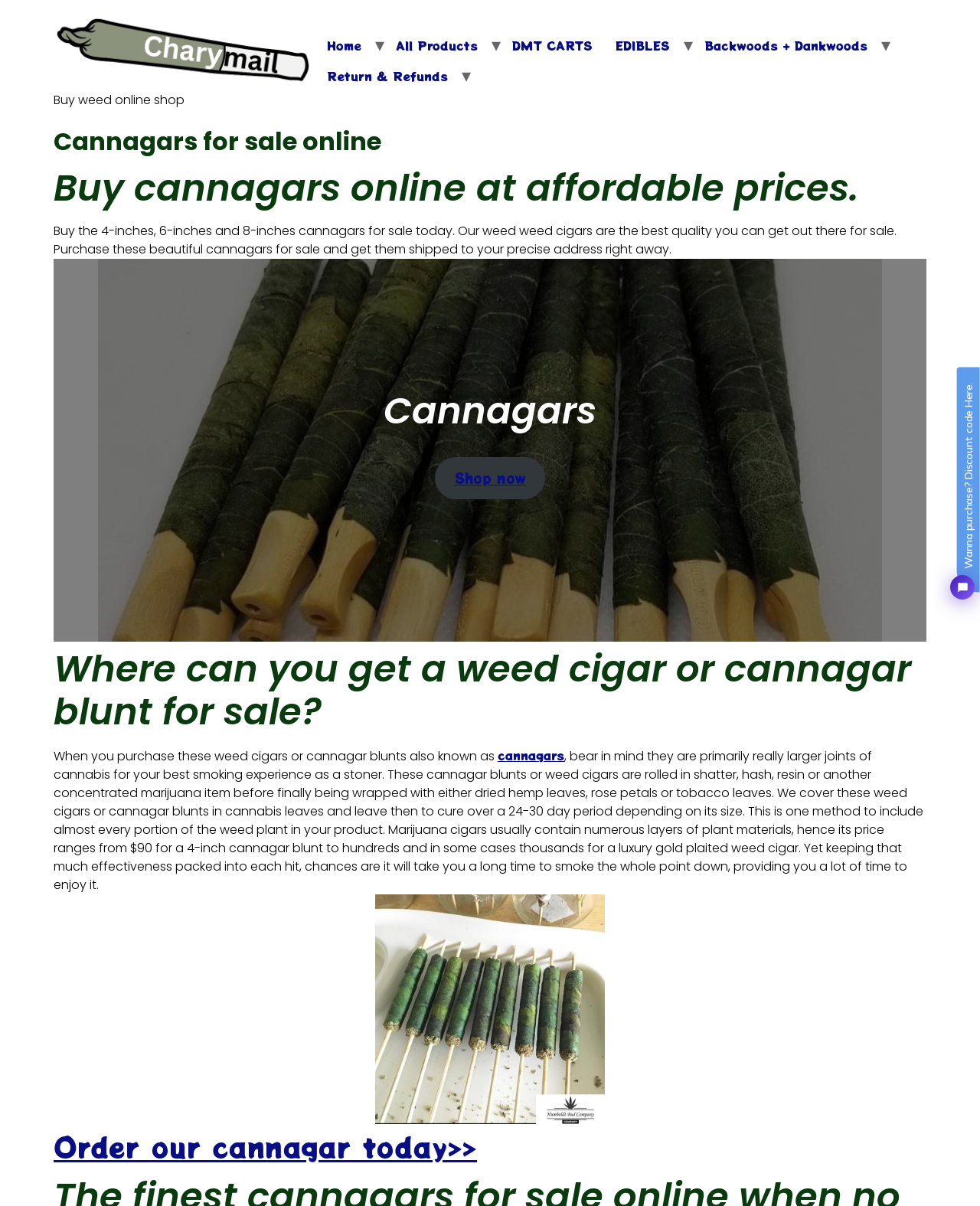Please identify the bounding box coordinates of the area that needs to be clicked to follow this instruction: "Shop now".

[0.443, 0.379, 0.557, 0.414]